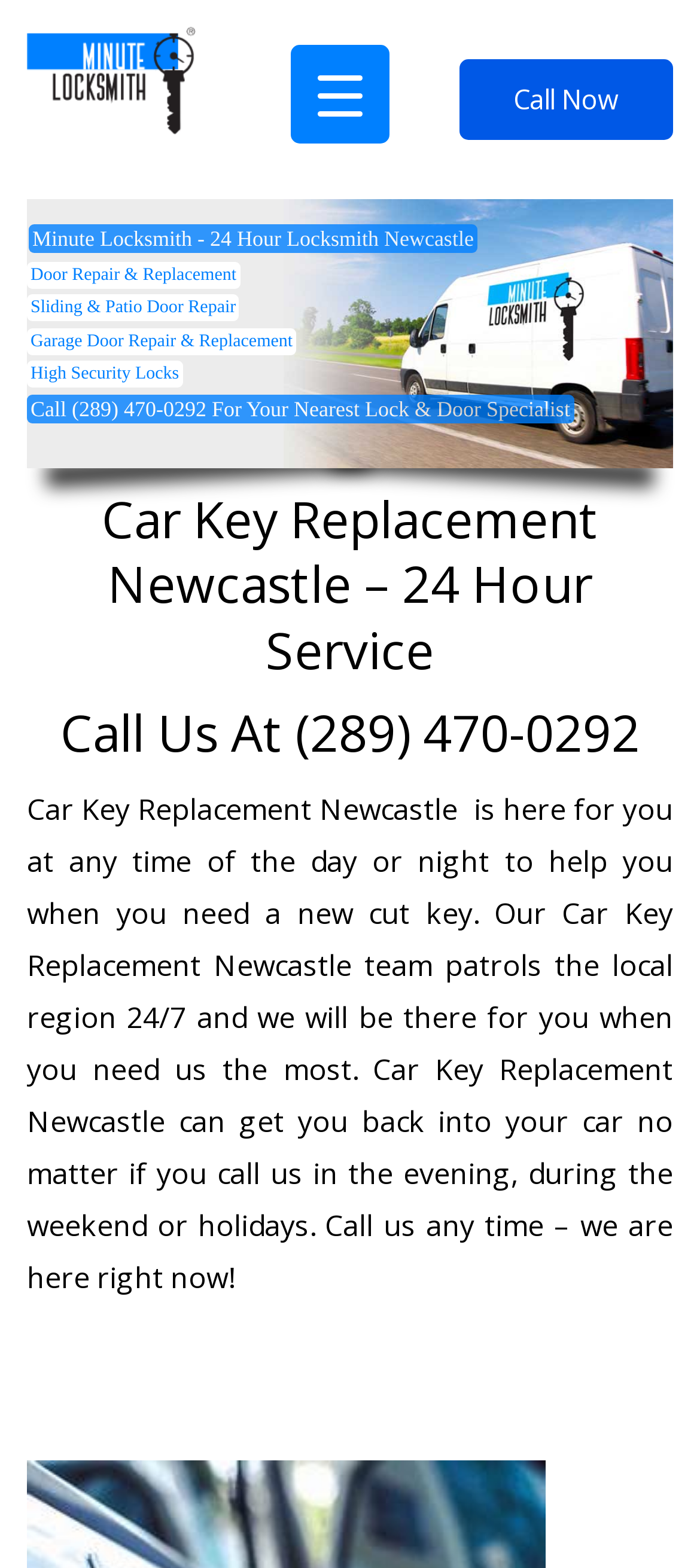What is the availability of Car Key Replacement Newcastle?
Use the image to answer the question with a single word or phrase.

24/7